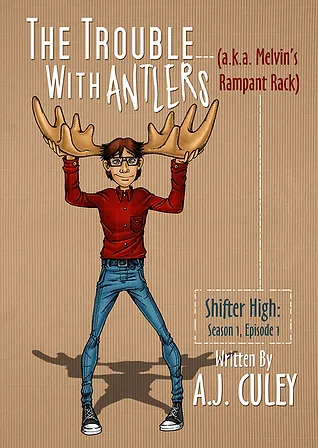Explain in detail what you see in the image.

The image is an eye-catching cover for the story titled "The Trouble With Antlers (a.k.a. Melvin's Rampant Rack)." It features a character standing prominently in the center, who is depicted with oversized antlers, giving a humorous nod to the book's title. The character has dark brown hair, glasses, and a playful expression, dressed in a red shirt and blue jeans.

Above him, the title is boldly displayed in white uppercase letters, with the subtitle nestled just below it in a smaller font. To the side of the character, there's a vertical label identifying the series as "Shifter High, Season 1, Episode 1," which hints at themes of transformation and adventure within a school setting filled with supernatural elements. At the bottom, it credits the author, A.J. Culey, indicating his role in bringing this imaginative tale to life. The overall color palette is vibrant and engaging, appealing to a young audience excited about fun, shifter-themed stories.